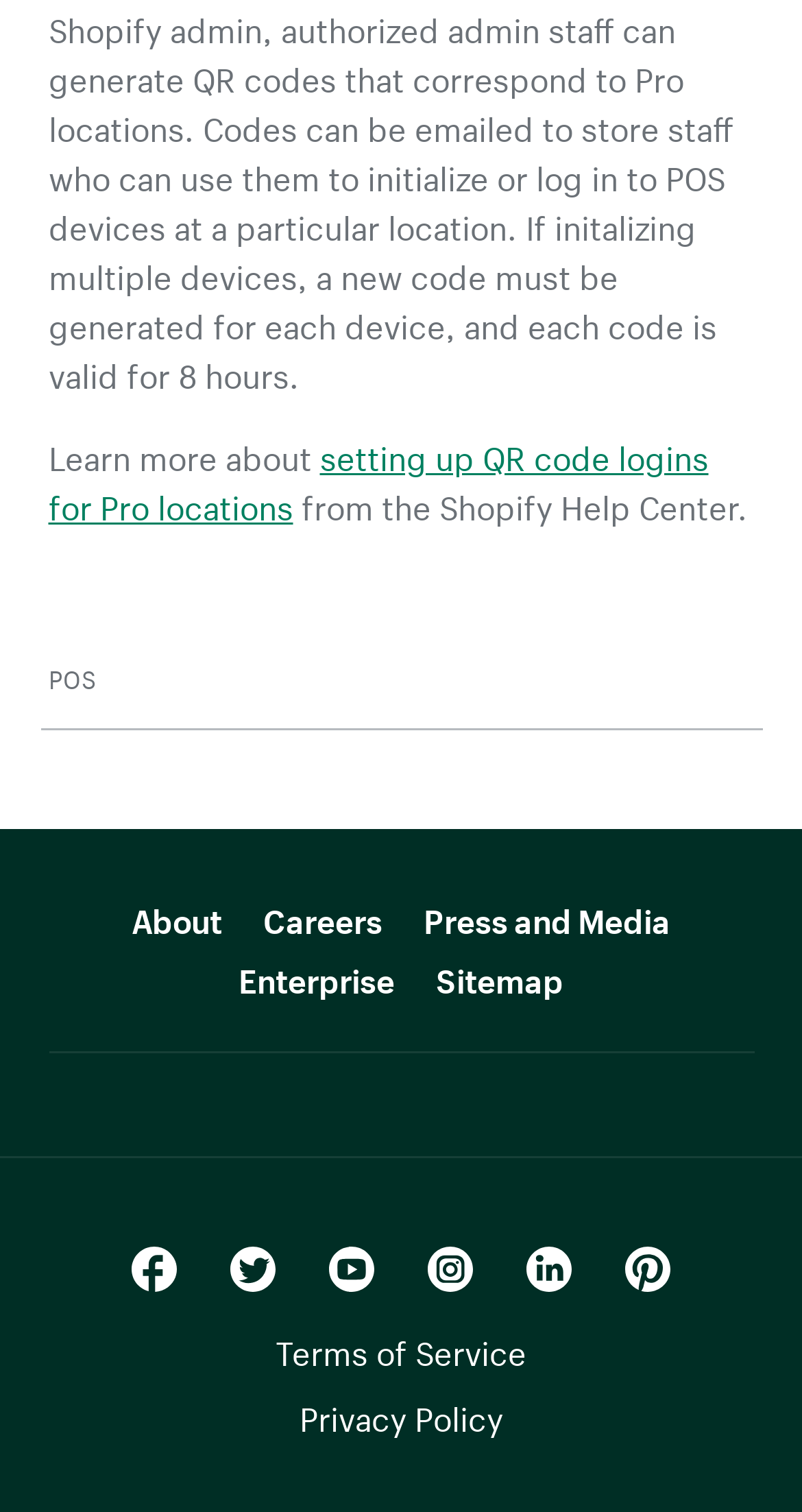Based on the element description "About", predict the bounding box coordinates of the UI element.

[0.164, 0.582, 0.277, 0.622]